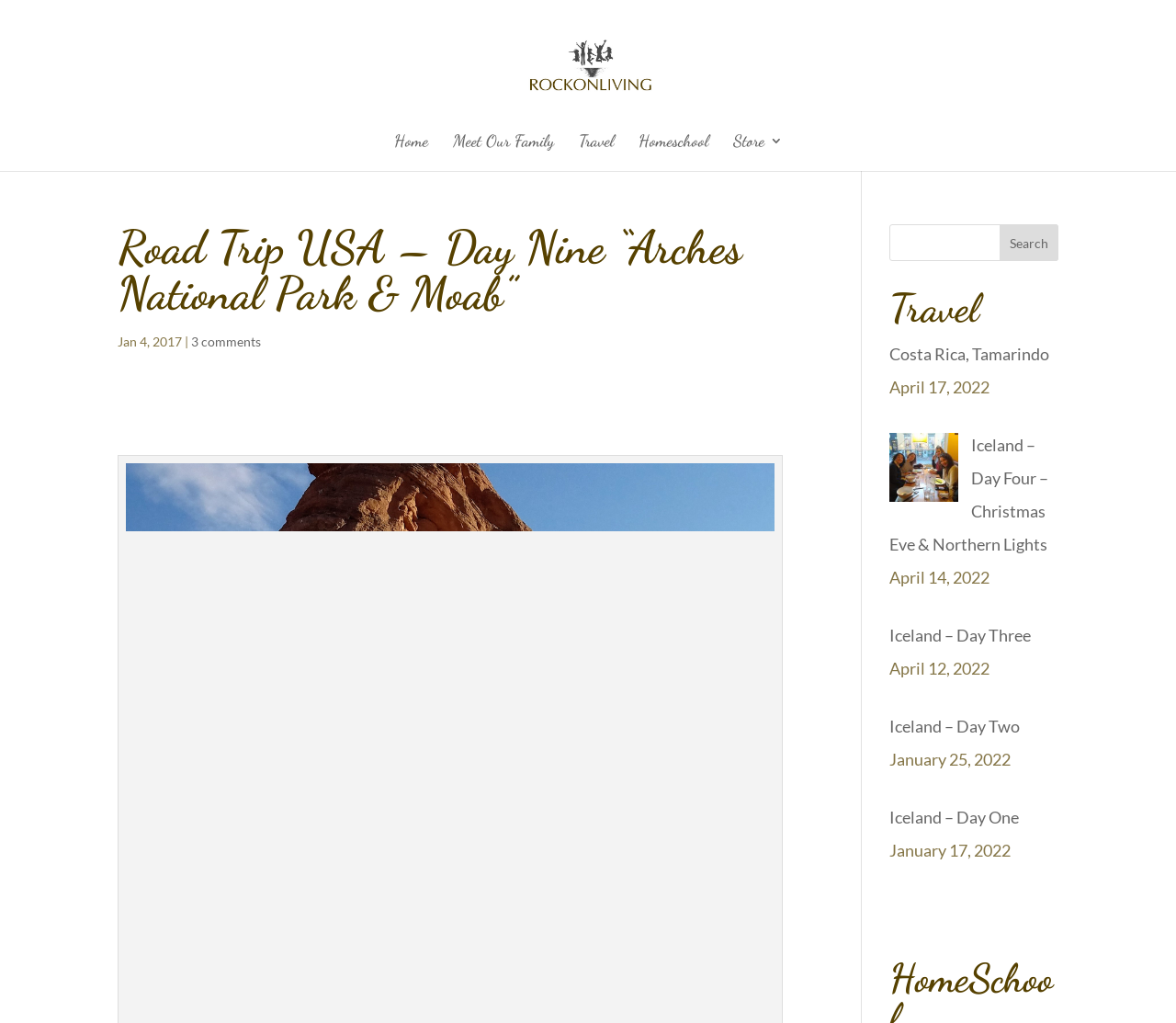Please use the details from the image to answer the following question comprehensively:
What is the category of the article 'Road Trip USA – Day Nine “Arches National Park & Moab”'?

I looked at the categories listed on the webpage and found that the article 'Road Trip USA – Day Nine “Arches National Park & Moab”' is categorized under 'Travel'.